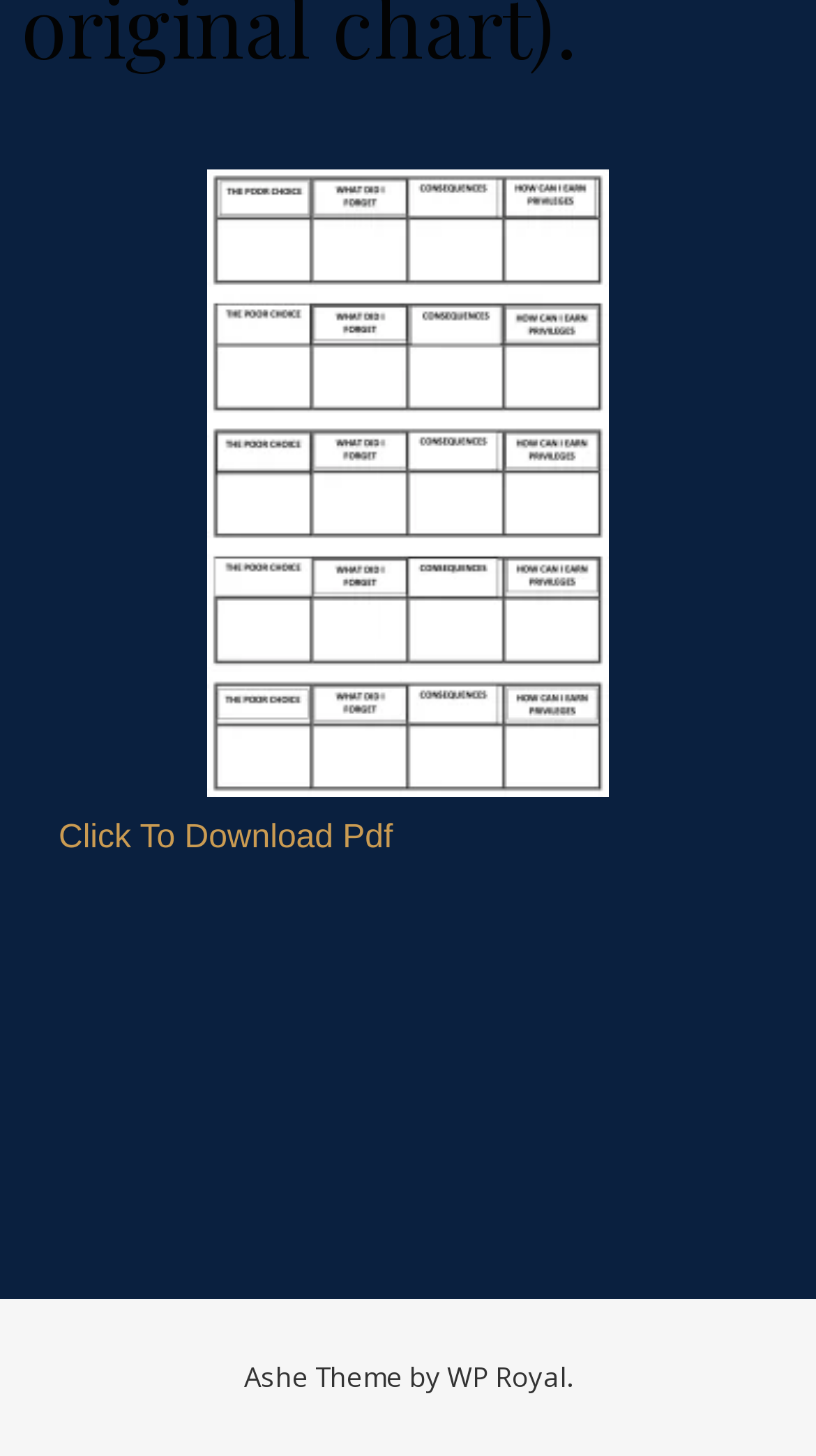What is the text on the top-left link?
From the image, provide a succinct answer in one word or a short phrase.

CONSEQUENCES TASK SHEET